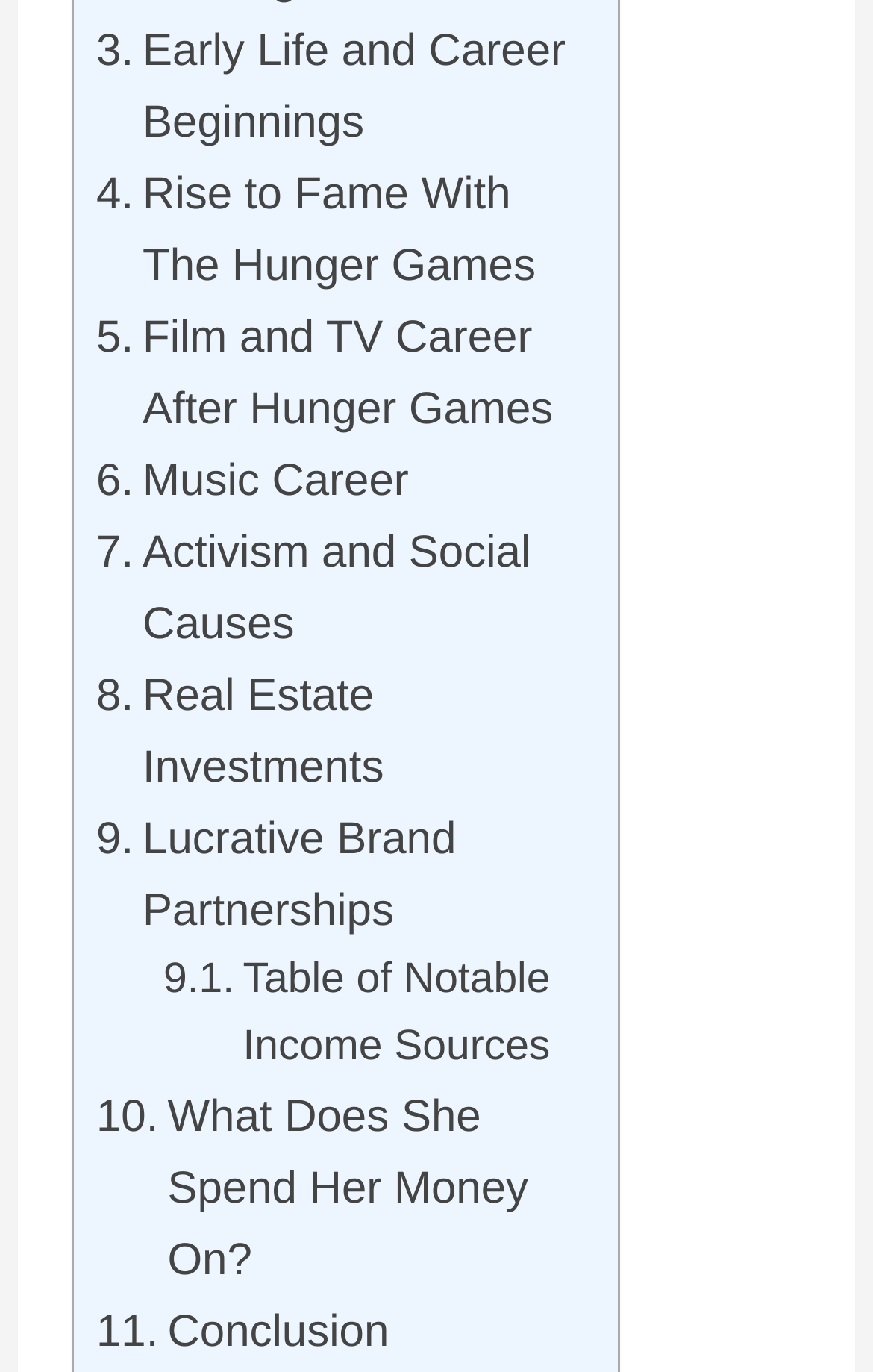Please determine the bounding box coordinates of the clickable area required to carry out the following instruction: "View early life and career beginnings". The coordinates must be four float numbers between 0 and 1, represented as [left, top, right, bottom].

[0.11, 0.011, 0.655, 0.115]